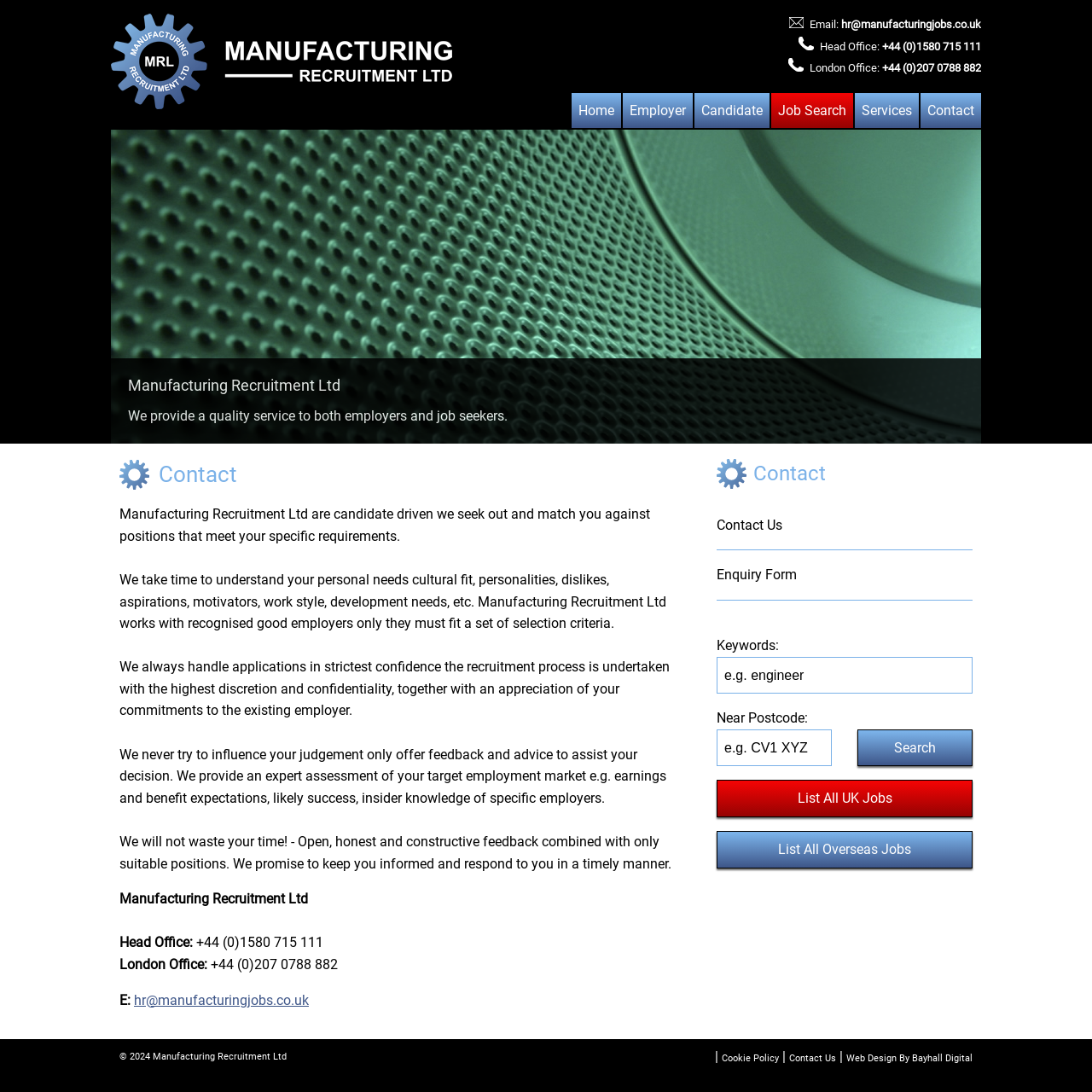Please specify the bounding box coordinates of the clickable region to carry out the following instruction: "Click the 'Home' link". The coordinates should be four float numbers between 0 and 1, in the format [left, top, right, bottom].

[0.523, 0.085, 0.569, 0.117]